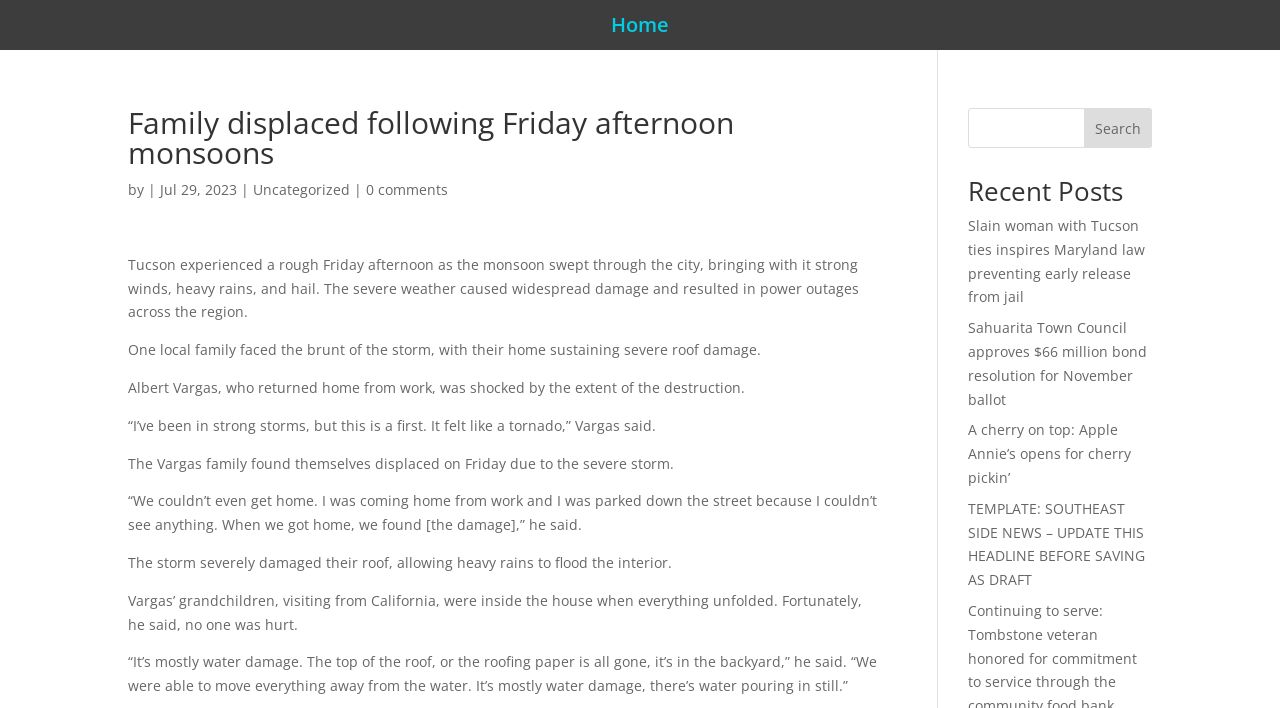Can you locate the main headline on this webpage and provide its text content?

Family displaced following Friday afternoon monsoons